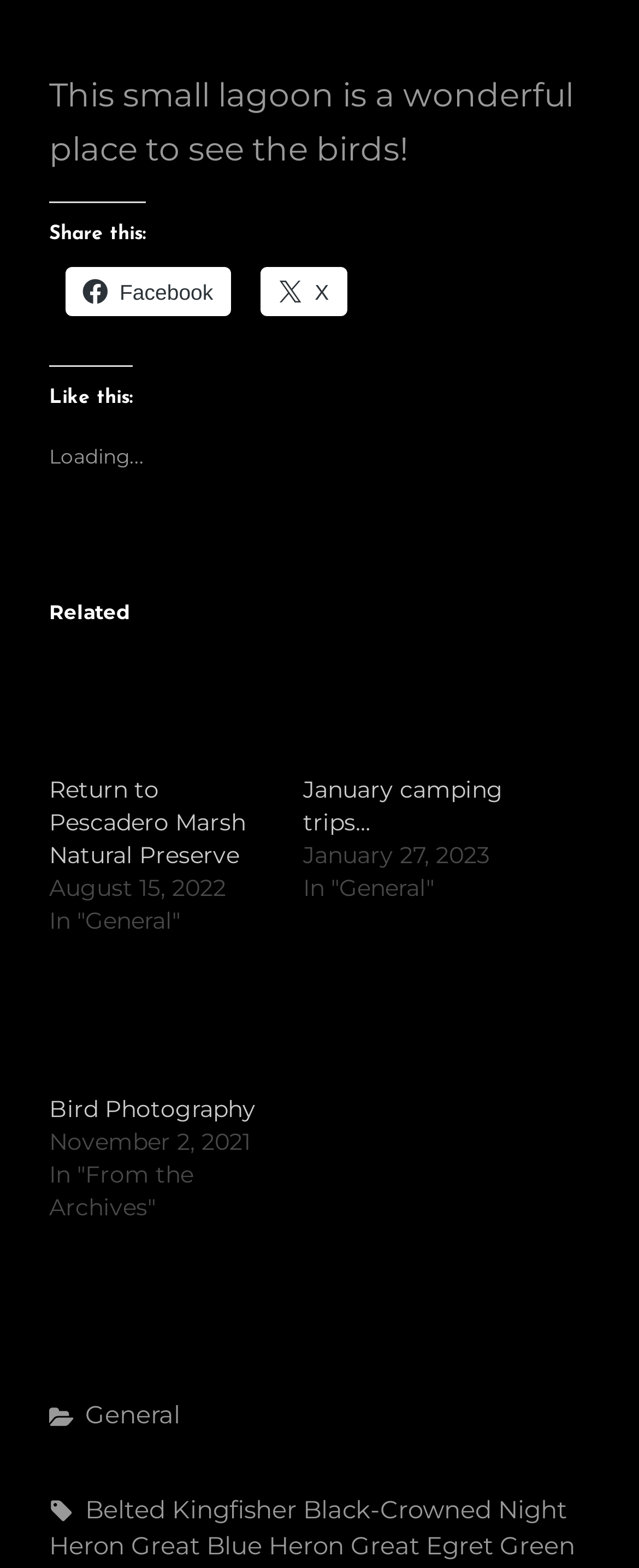Please identify the bounding box coordinates of the element's region that should be clicked to execute the following instruction: "Share on Facebook". The bounding box coordinates must be four float numbers between 0 and 1, i.e., [left, top, right, bottom].

[0.103, 0.17, 0.362, 0.202]